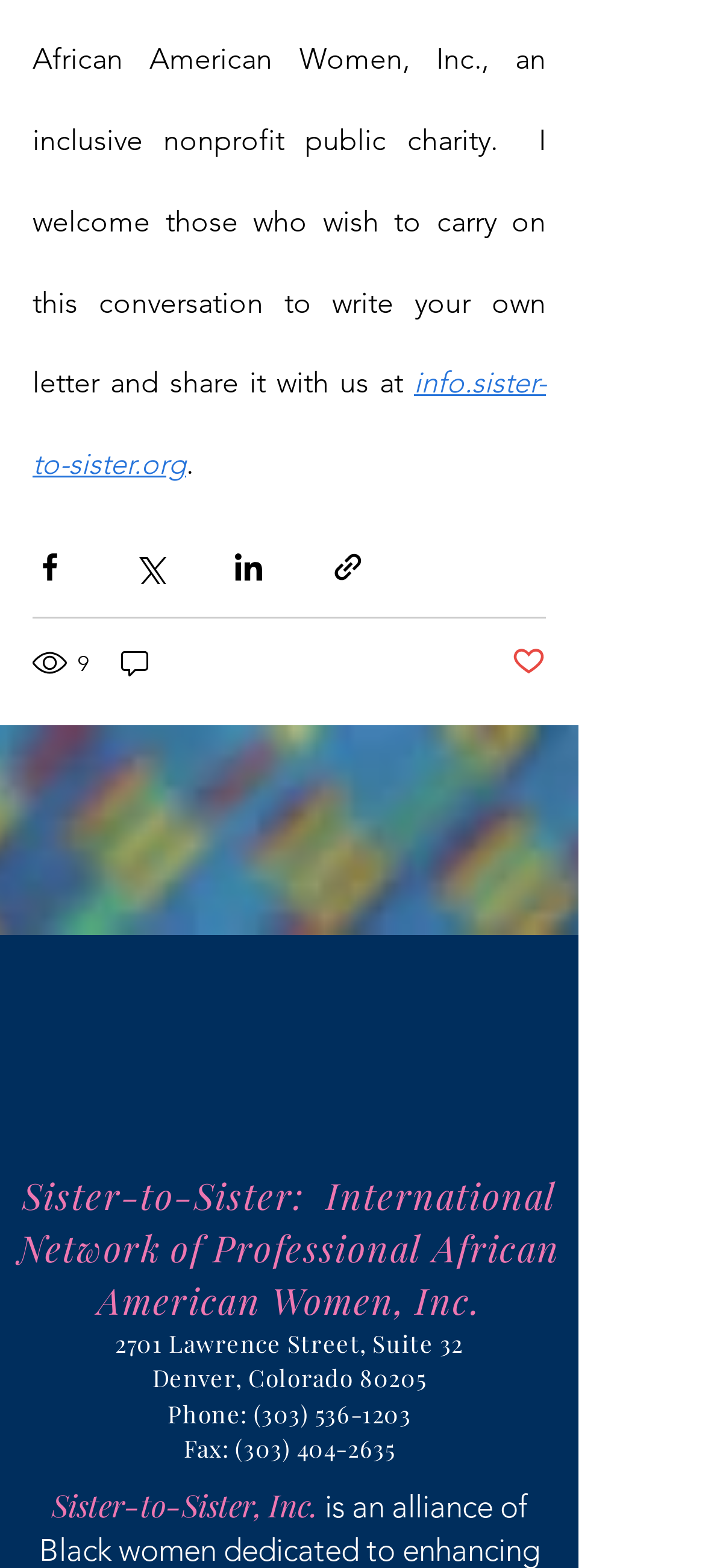What is the phone number of the organization?
Using the information presented in the image, please offer a detailed response to the question.

I found the phone number by looking at the link element with ID 164, which has the text '(303) 536-1203'. This element is likely to represent the phone number of the organization.